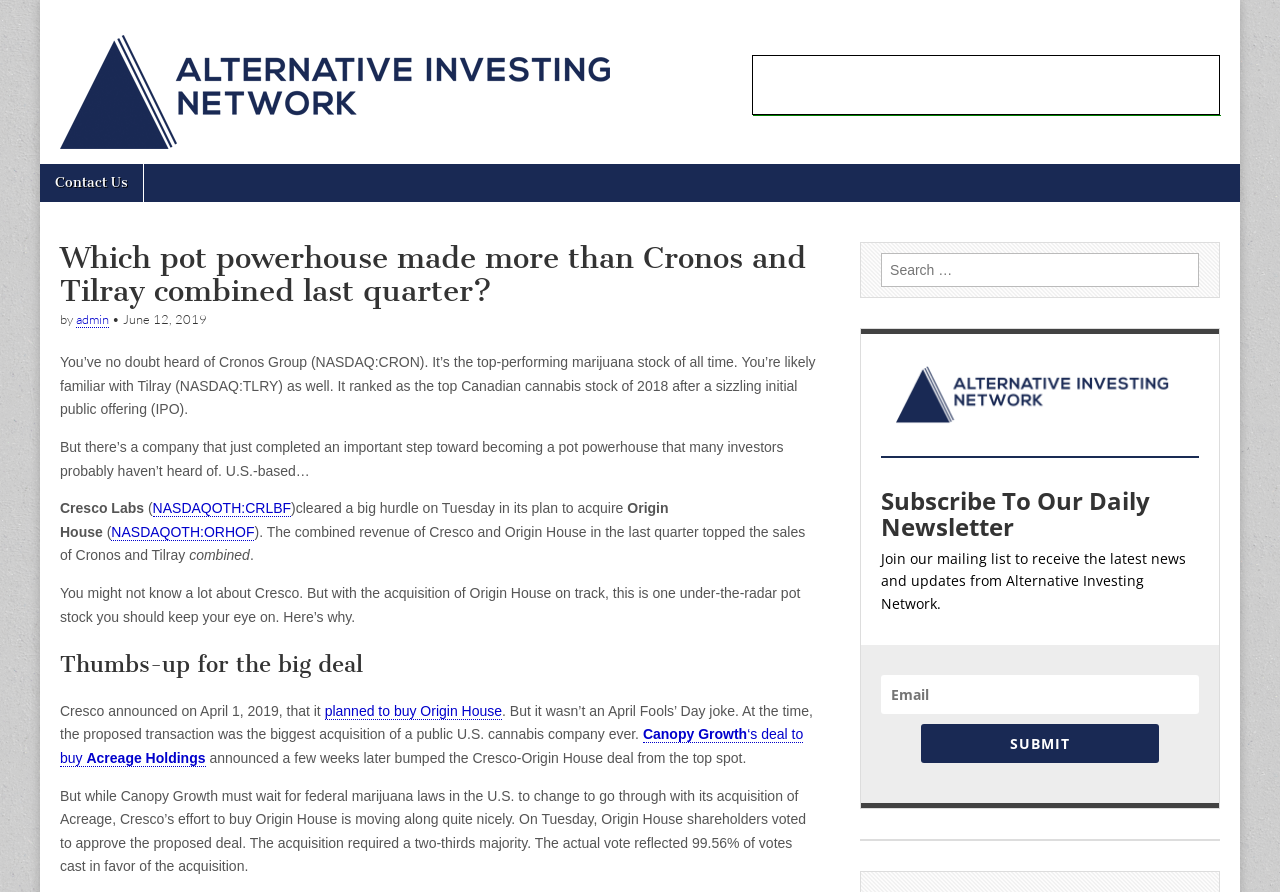Locate the bounding box coordinates for the element described below: "name="email" placeholder="Email"". The coordinates must be four float values between 0 and 1, formatted as [left, top, right, bottom].

[0.688, 0.757, 0.937, 0.8]